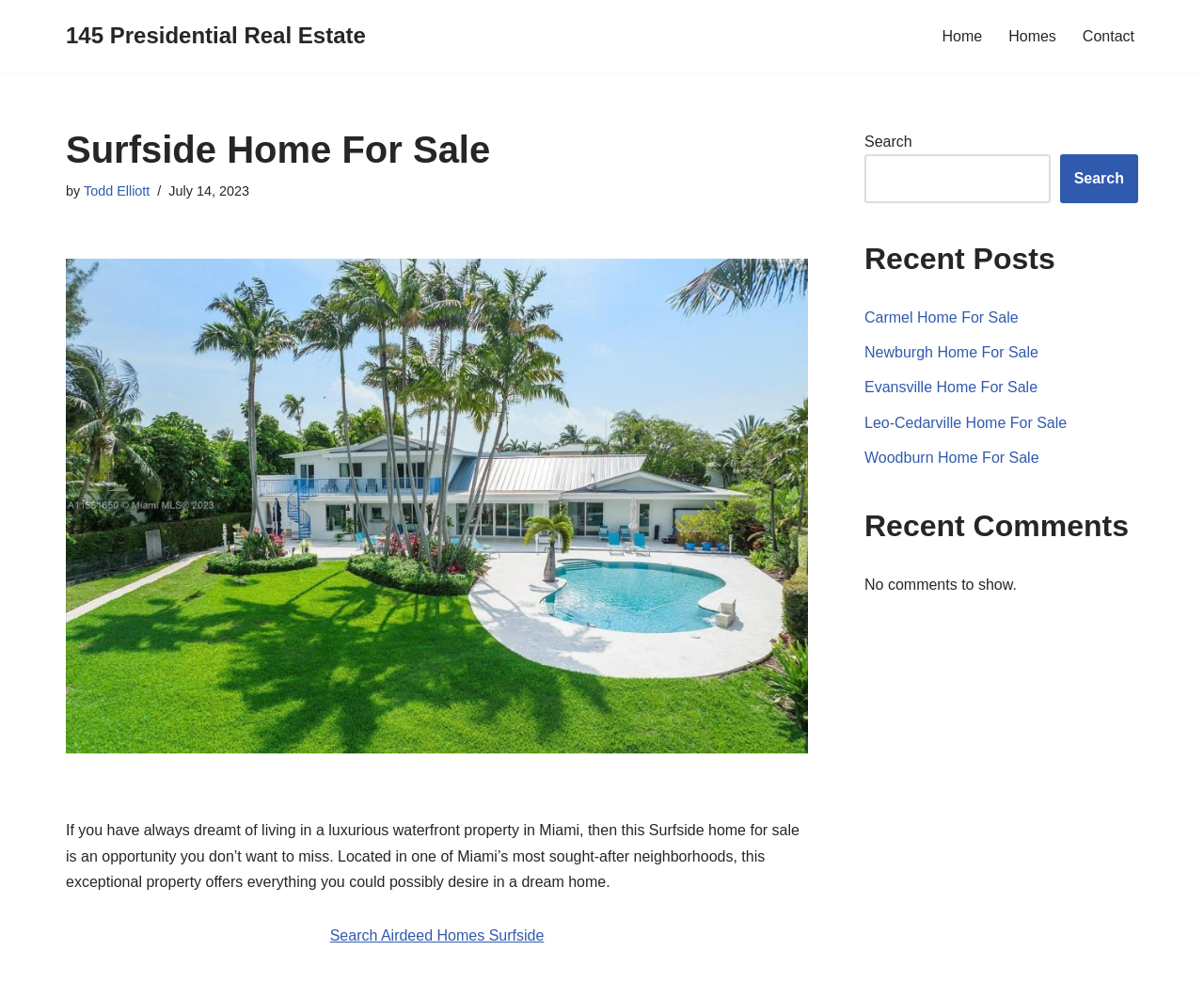Locate the bounding box coordinates of the clickable area needed to fulfill the instruction: "Contact Todd Elliott".

[0.069, 0.187, 0.124, 0.202]